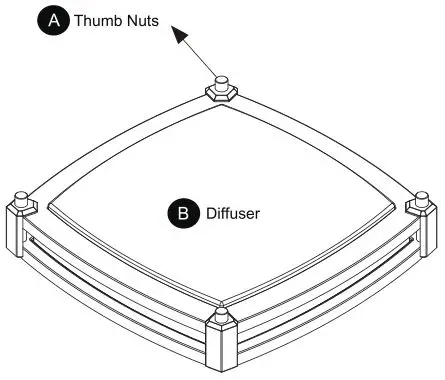What is the function of the Diffuser?
Answer the question in as much detail as possible.

The Diffuser, labeled as 'B' in the diagram, is an essential component of the lighting fixture. Its primary function is to distribute light uniformly, ensuring that the light is spread evenly and not concentrated in a single area.